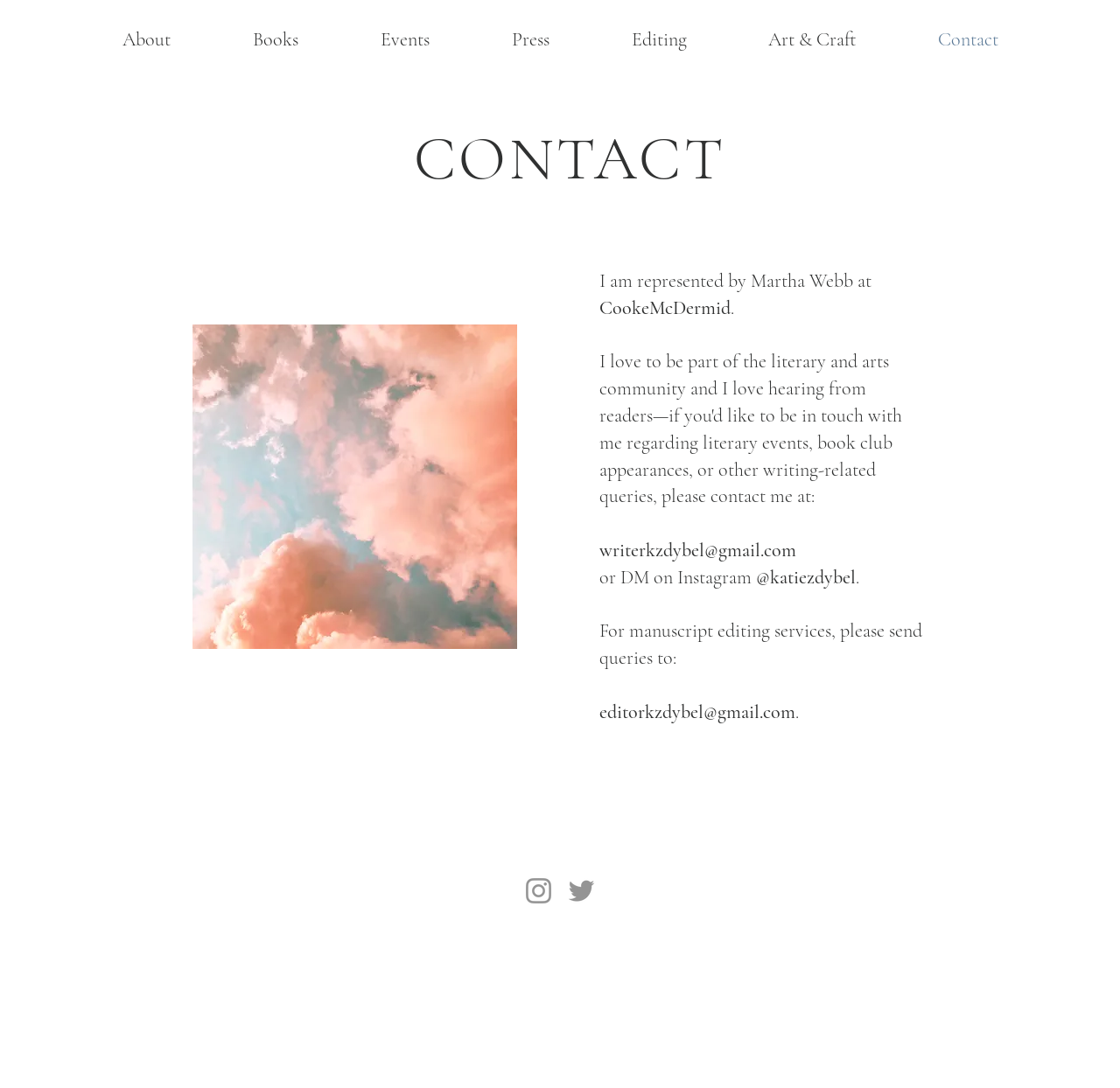Pinpoint the bounding box coordinates of the area that must be clicked to complete this instruction: "Send an email to writerkzdybel@gmail.com".

[0.535, 0.495, 0.711, 0.516]